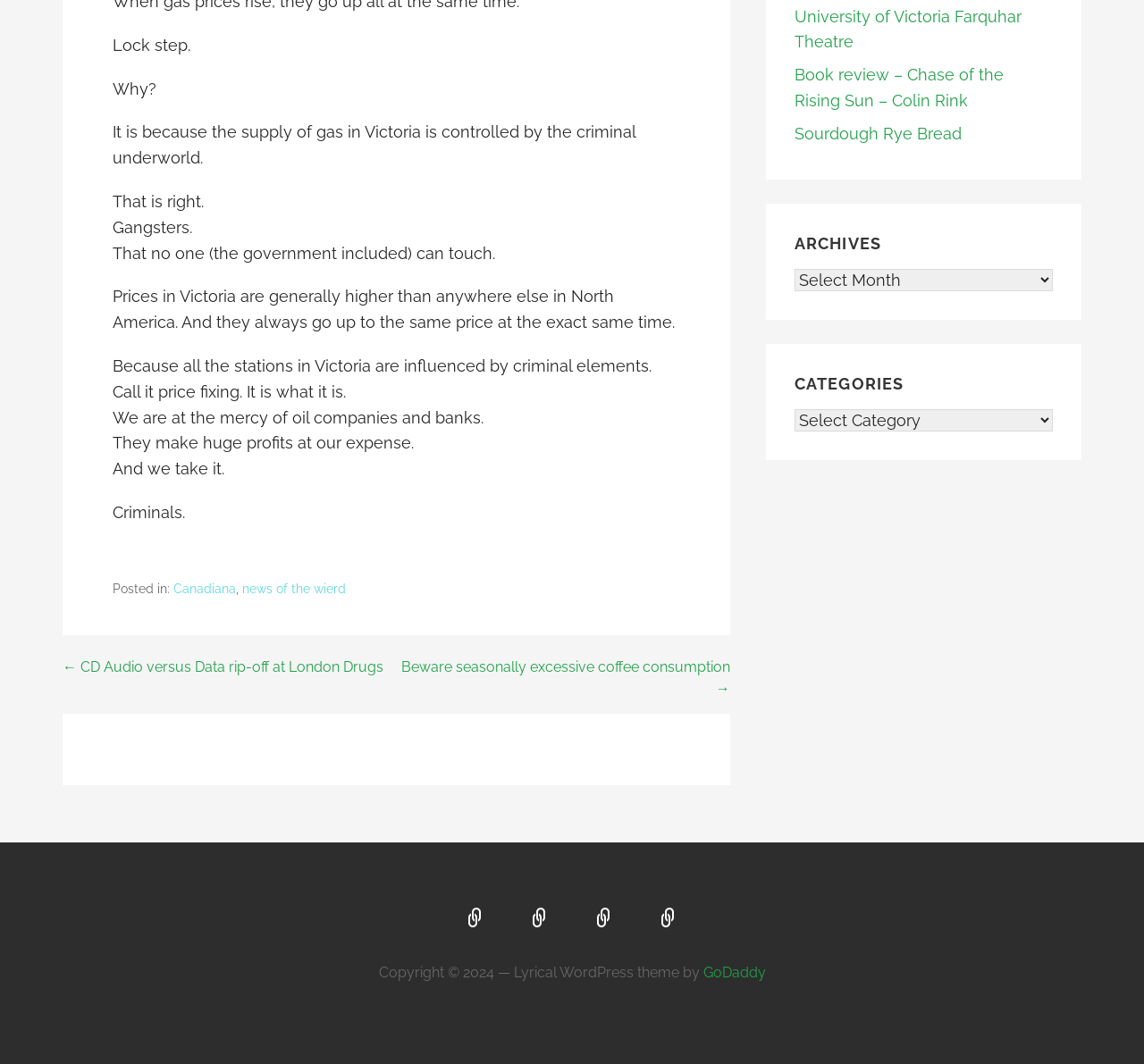Locate the bounding box for the described UI element: "Canadiana". Ensure the coordinates are four float numbers between 0 and 1, formatted as [left, top, right, bottom].

[0.459, 0.85, 0.484, 0.877]